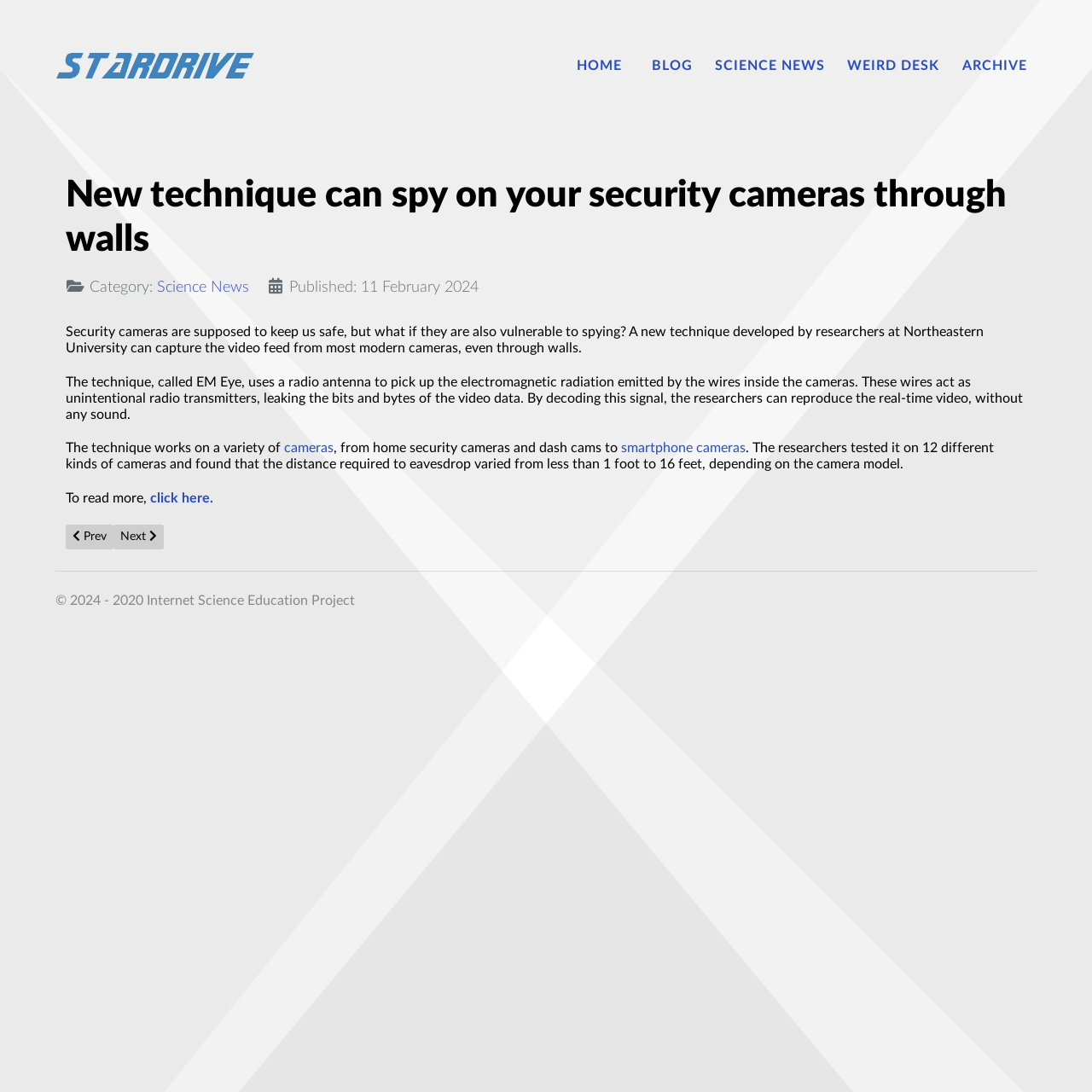Please determine the bounding box coordinates of the element to click on in order to accomplish the following task: "Click on the HOME link". Ensure the coordinates are four float numbers ranging from 0 to 1, i.e., [left, top, right, bottom].

[0.528, 0.053, 0.576, 0.068]